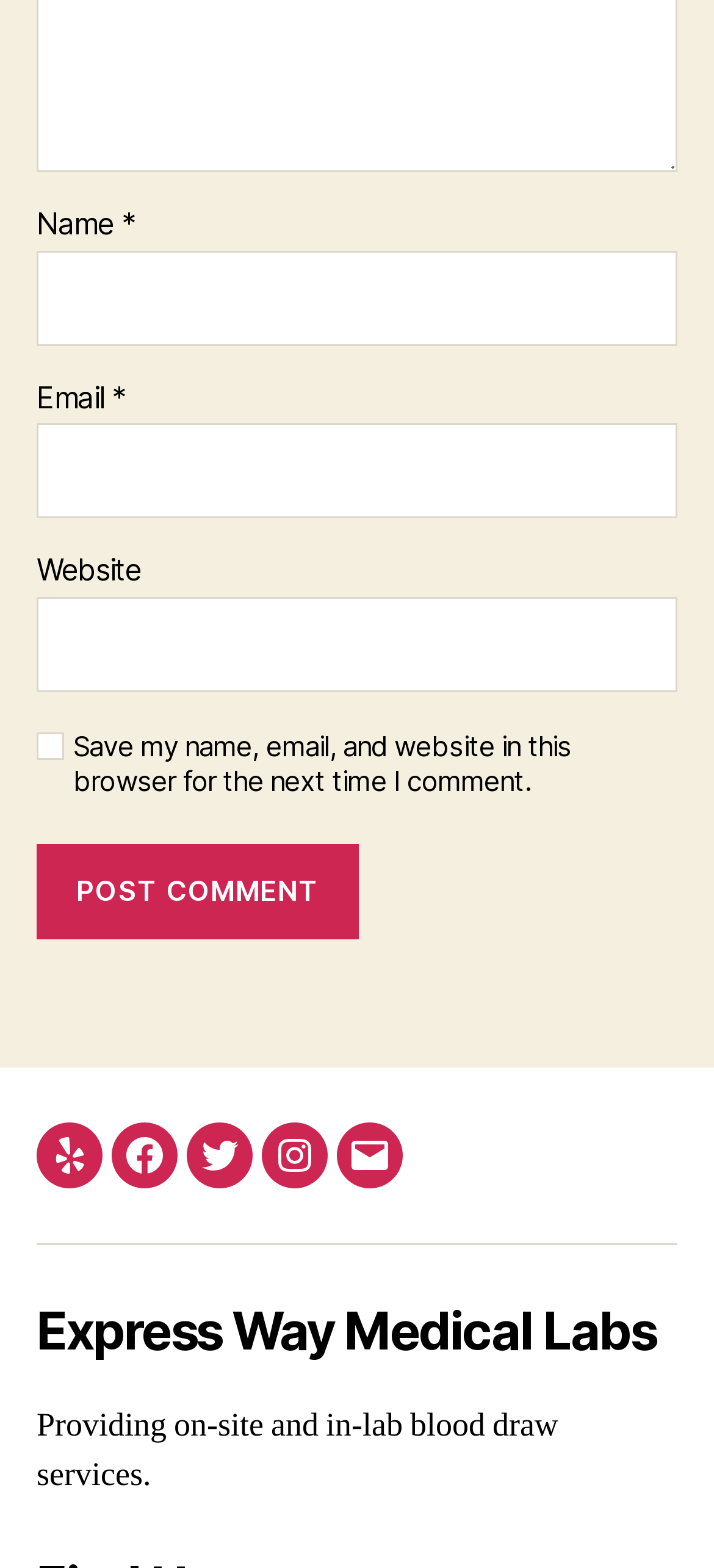Use a single word or phrase to answer the question:
What is the purpose of the checkbox?

Save comment info